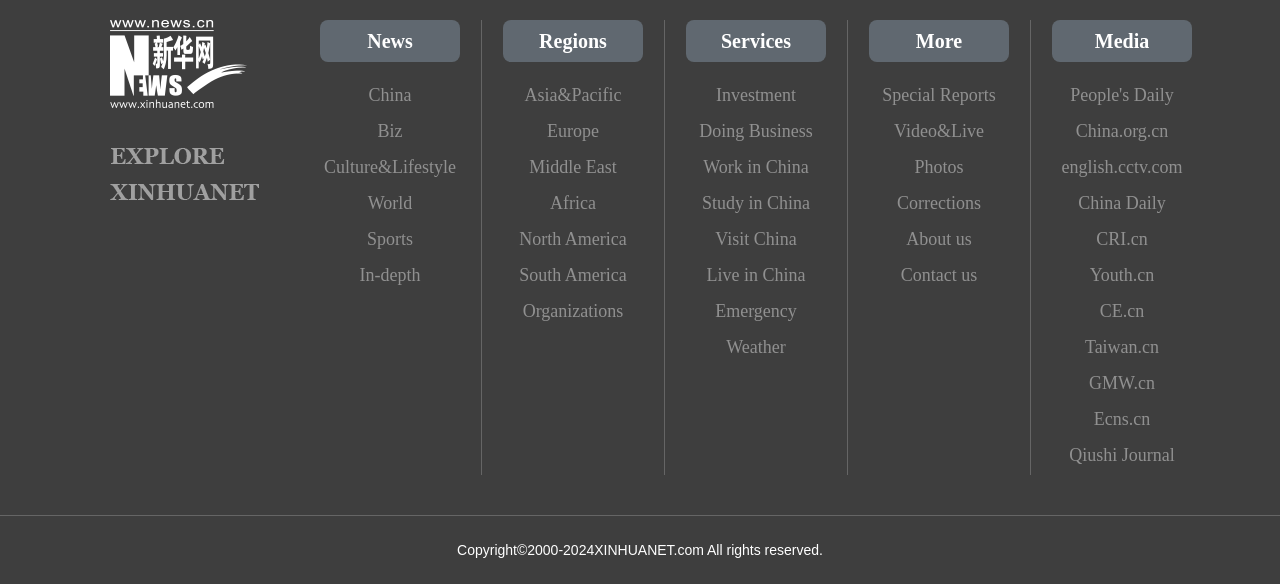Please specify the bounding box coordinates of the element that should be clicked to execute the given instruction: 'Click on China news'. Ensure the coordinates are four float numbers between 0 and 1, expressed as [left, top, right, bottom].

[0.25, 0.132, 0.359, 0.194]